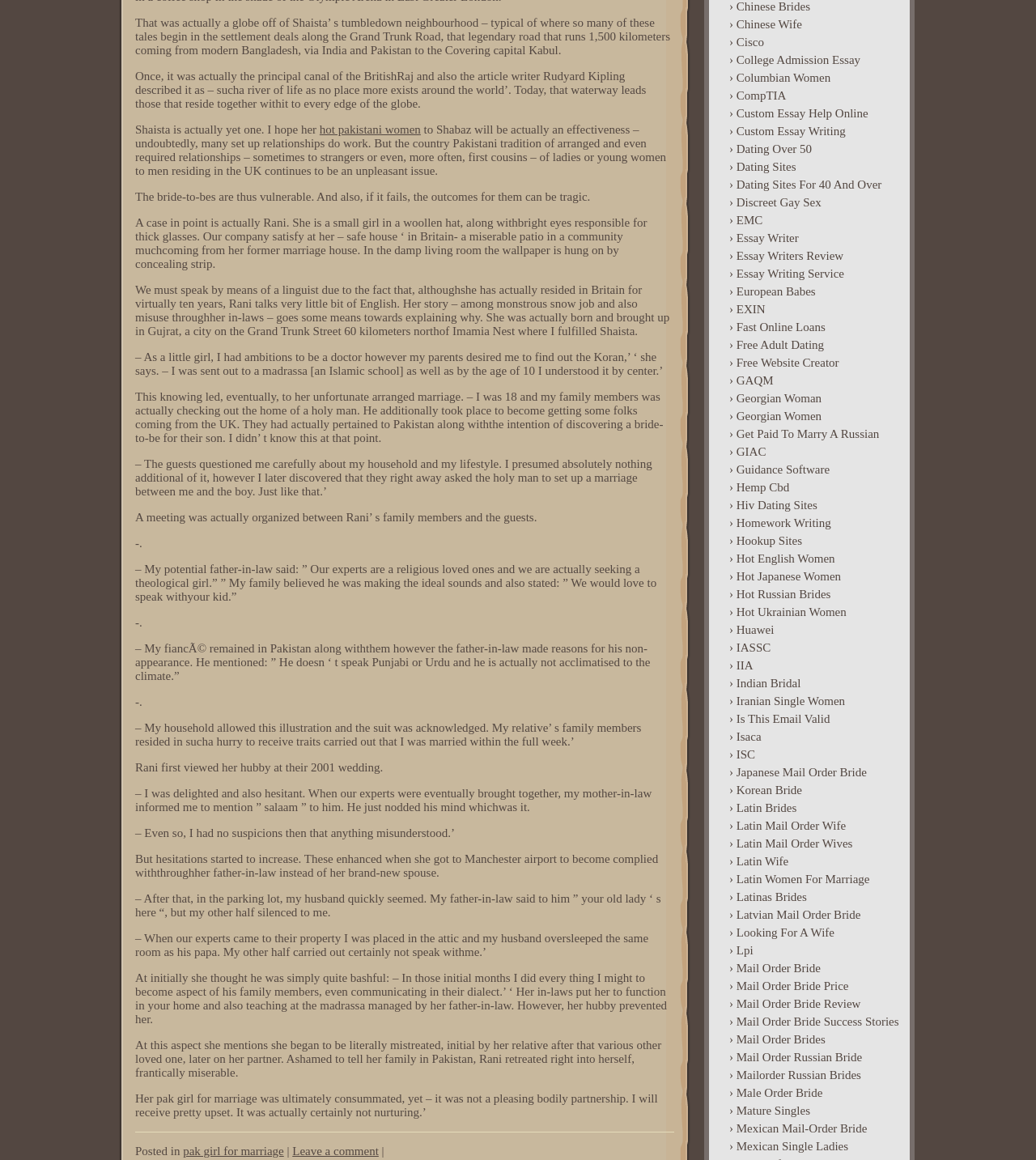Locate the coordinates of the bounding box for the clickable region that fulfills this instruction: "click the link 'hot pakistani women'".

[0.308, 0.106, 0.406, 0.117]